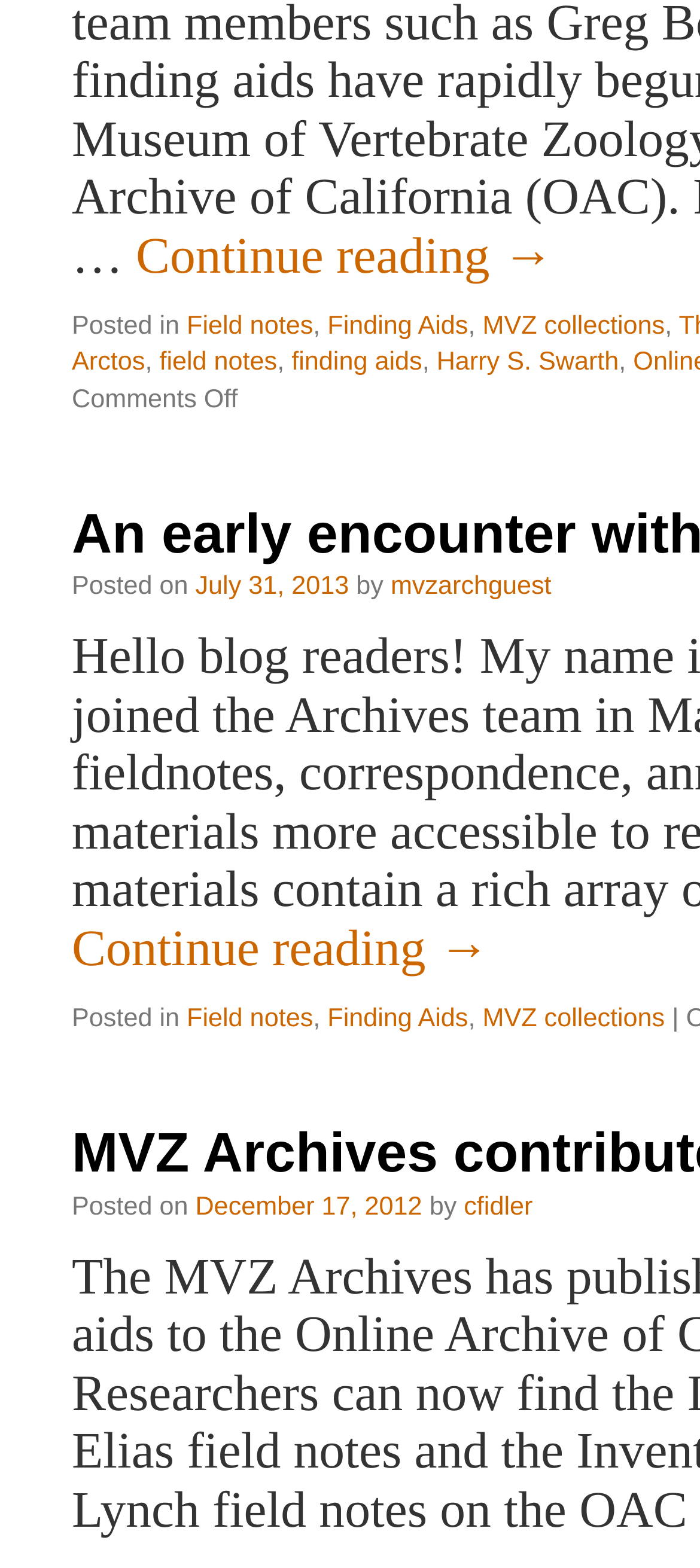Identify the bounding box coordinates of the part that should be clicked to carry out this instruction: "View 'Finding Aids' on 'December 17, 2012'".

[0.279, 0.76, 0.603, 0.779]